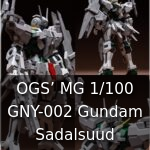Offer a meticulous description of the image.

This image showcases the OGS’ MG 1/100 GNY-002 Gundam Sadalsuud, a model from the iconic Gundam franchise. The depiction highlights the Gundam's intricate design and attention to detail, with its dynamic pose displaying the mobile suit's features and articulation. The model is presented against a complementary dark background, which enhances its striking colors and finish, particularly the green and red accents. This Gundam variant is part of the 1/100 scale series, known for offering collectors and enthusiasts an impressive representation of the mecha from the Gundam universe.